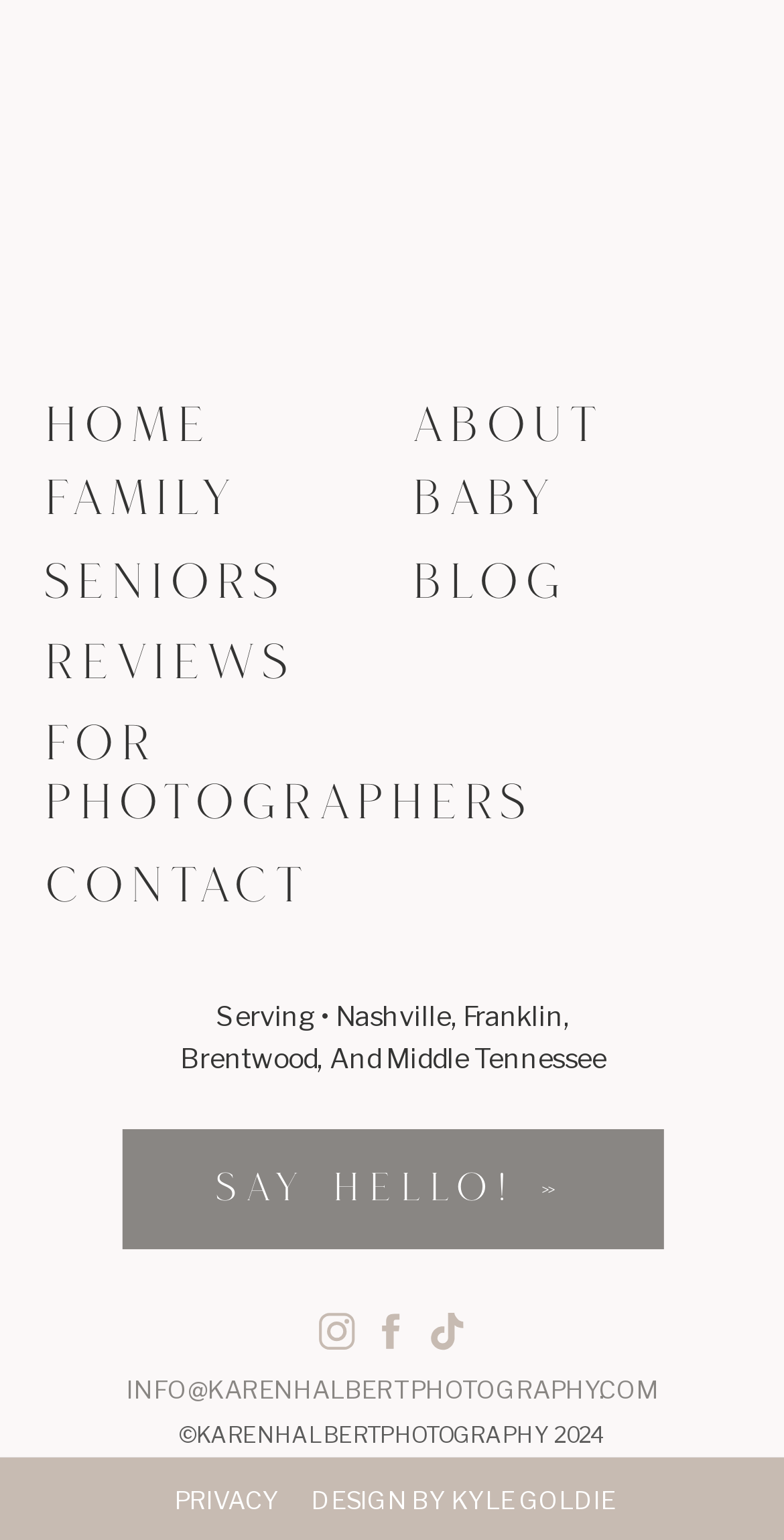Reply to the question with a single word or phrase:
What is the category of photography services offered by the website?

Seniors, Family, Baby